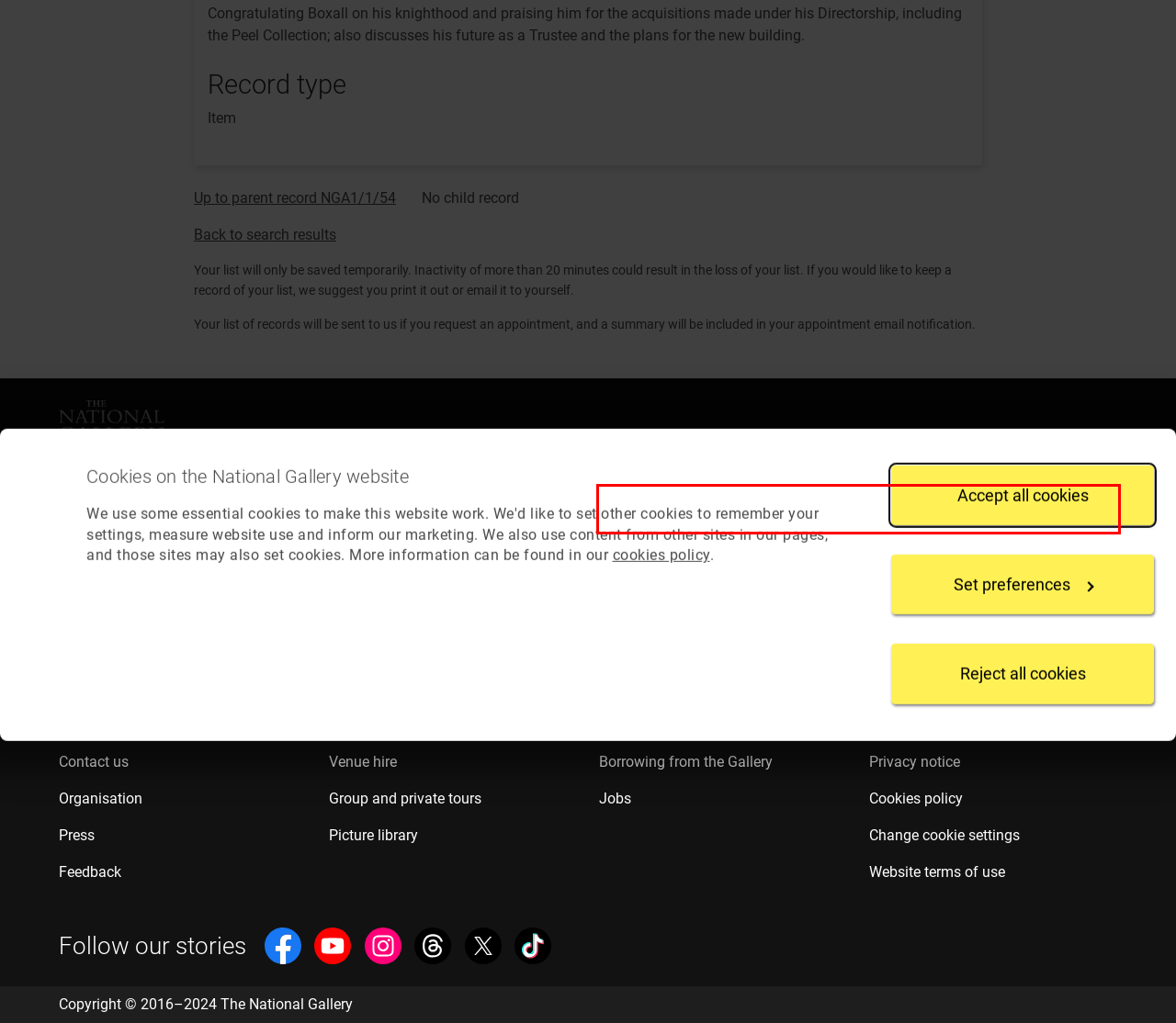Given the screenshot of the webpage, identify the red bounding box, and recognize the text content inside that red bounding box.

Get all the latest news from the Gallery's Bicentenary year, updates on exhibitions, plus occasional offers and information on how to support us.